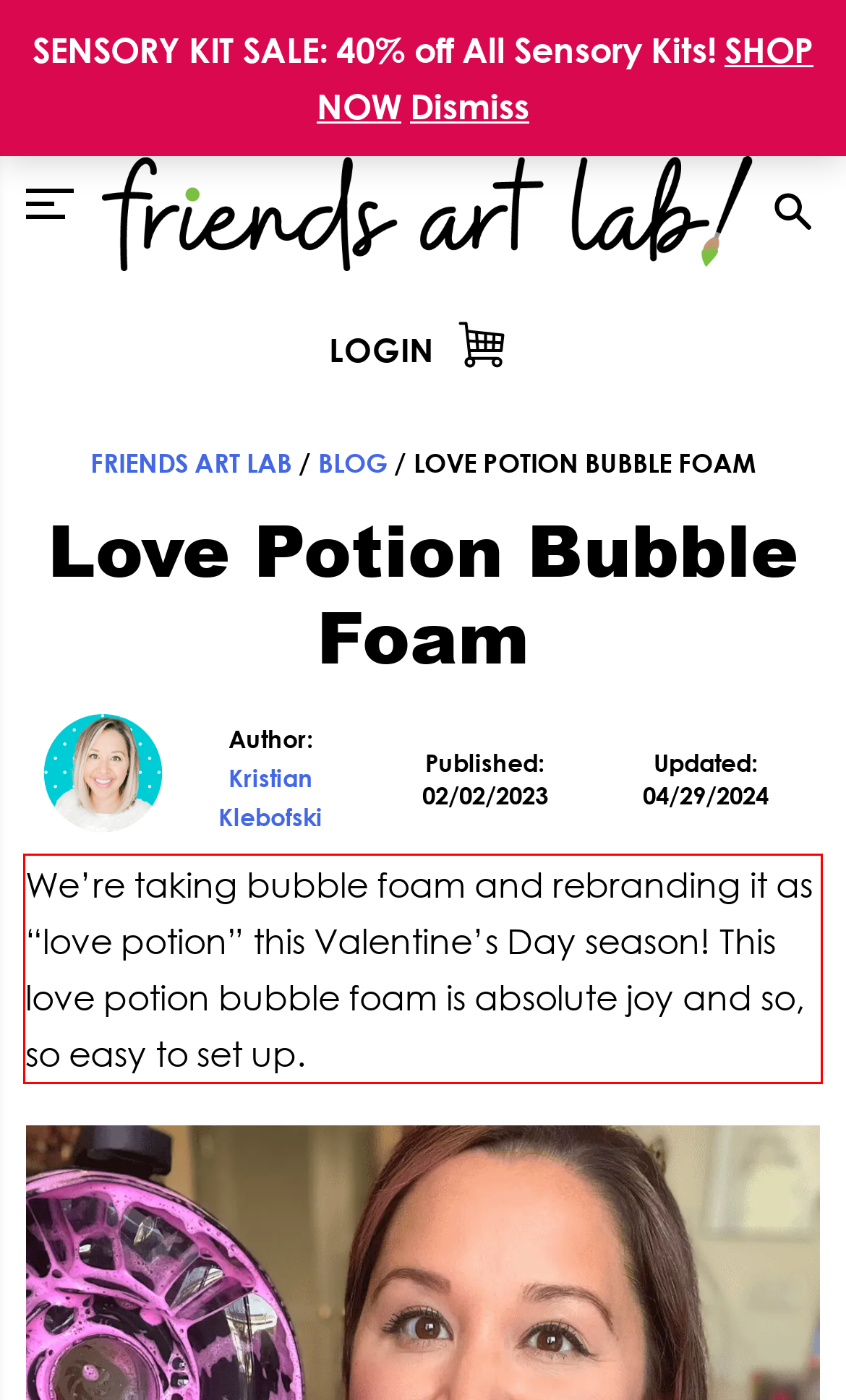You have a screenshot of a webpage with a red bounding box. Identify and extract the text content located inside the red bounding box.

We’re taking bubble foam and rebranding it as “love potion” this Valentine’s Day season! This love potion bubble foam is absolute joy and so, so easy to set up.